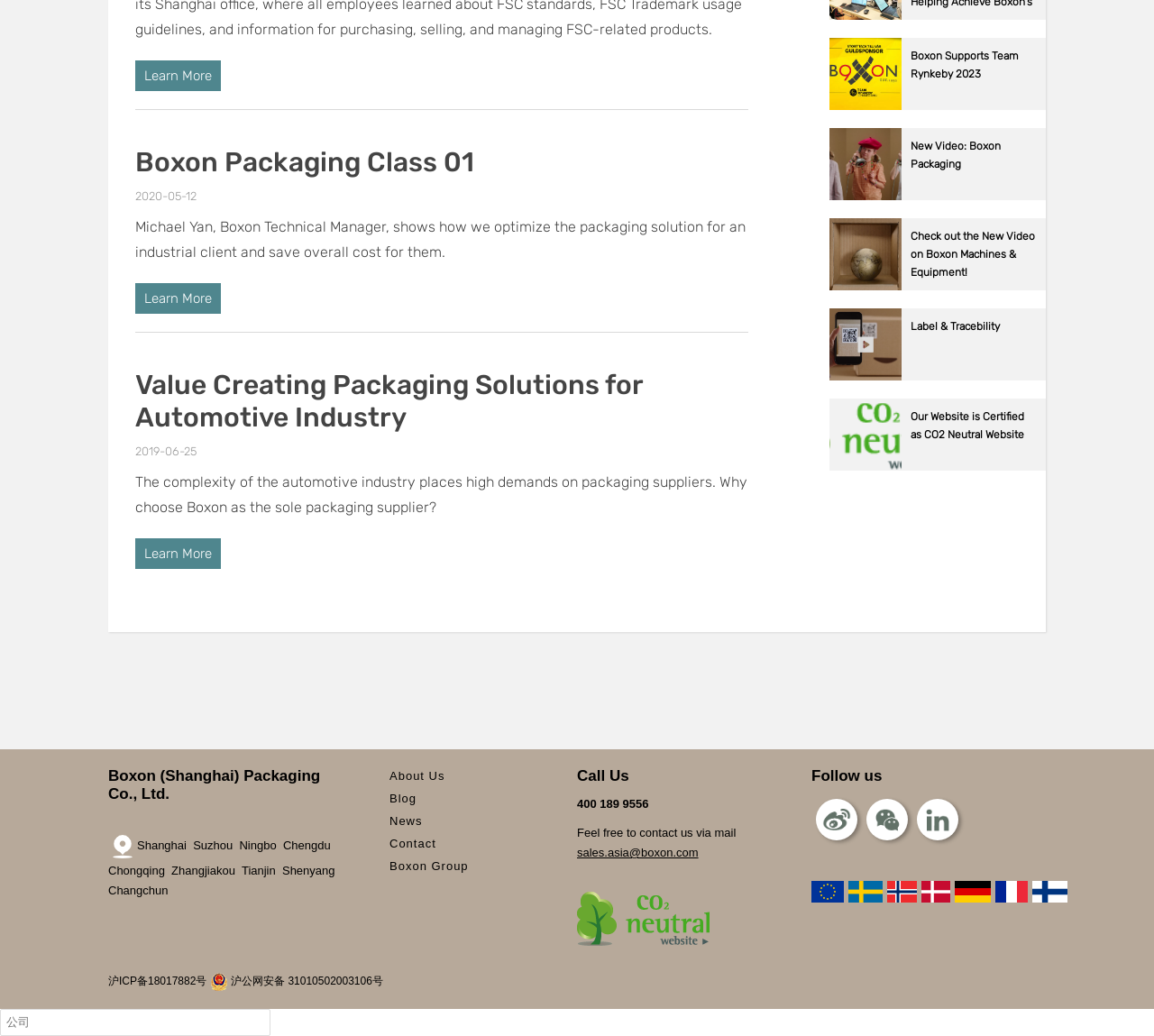Please determine the bounding box coordinates of the element's region to click in order to carry out the following instruction: "Click on 'Boxon Group' to know more about the group". The coordinates should be four float numbers between 0 and 1, i.e., [left, top, right, bottom].

[0.703, 0.853, 0.735, 0.867]